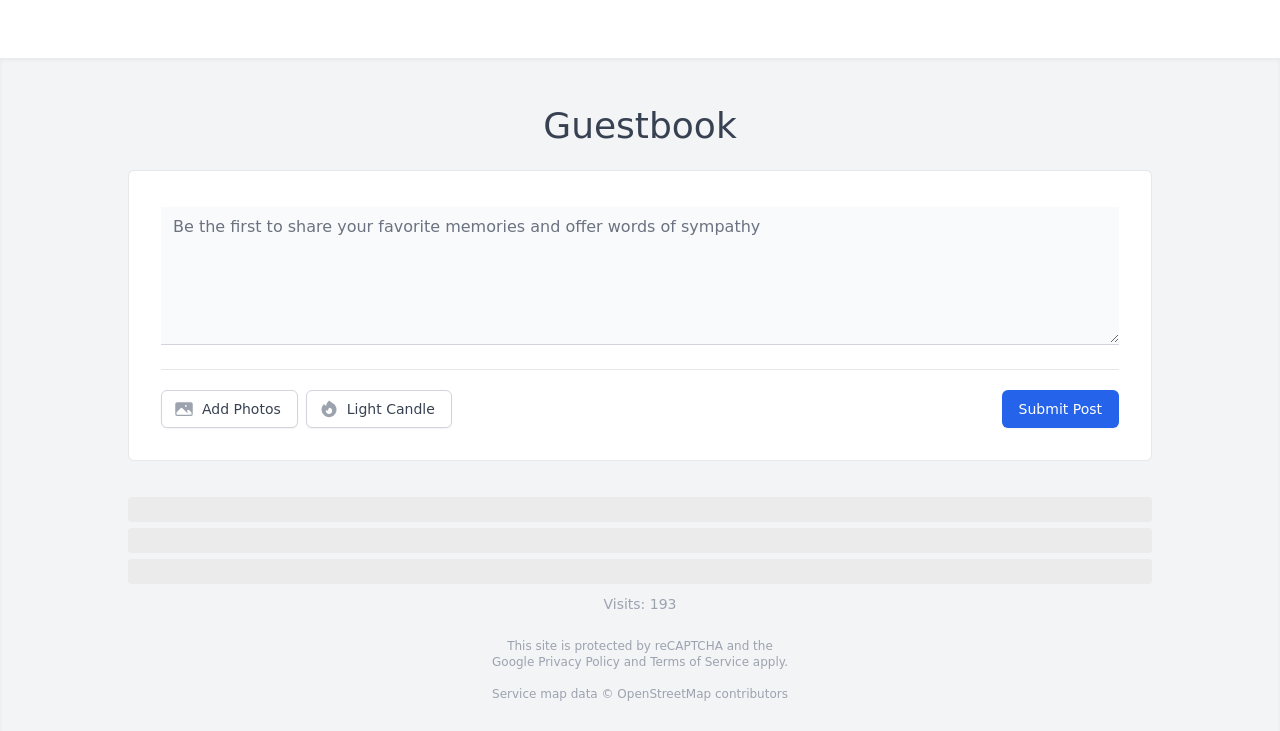Mark the bounding box of the element that matches the following description: "Terms of Service".

[0.508, 0.897, 0.585, 0.916]